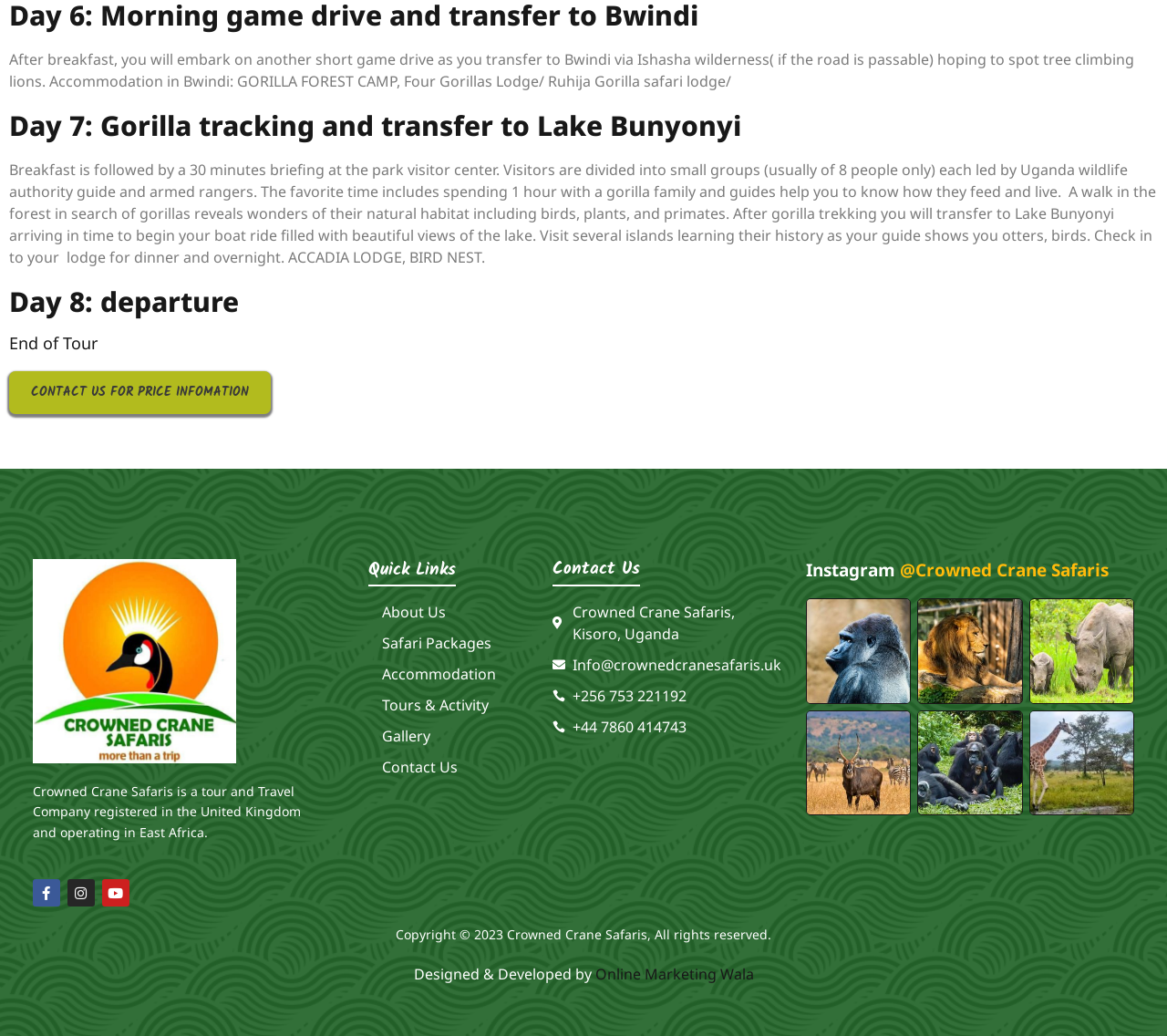Indicate the bounding box coordinates of the element that must be clicked to execute the instruction: "Visit the 'About Us' page". The coordinates should be given as four float numbers between 0 and 1, i.e., [left, top, right, bottom].

[0.316, 0.58, 0.458, 0.602]